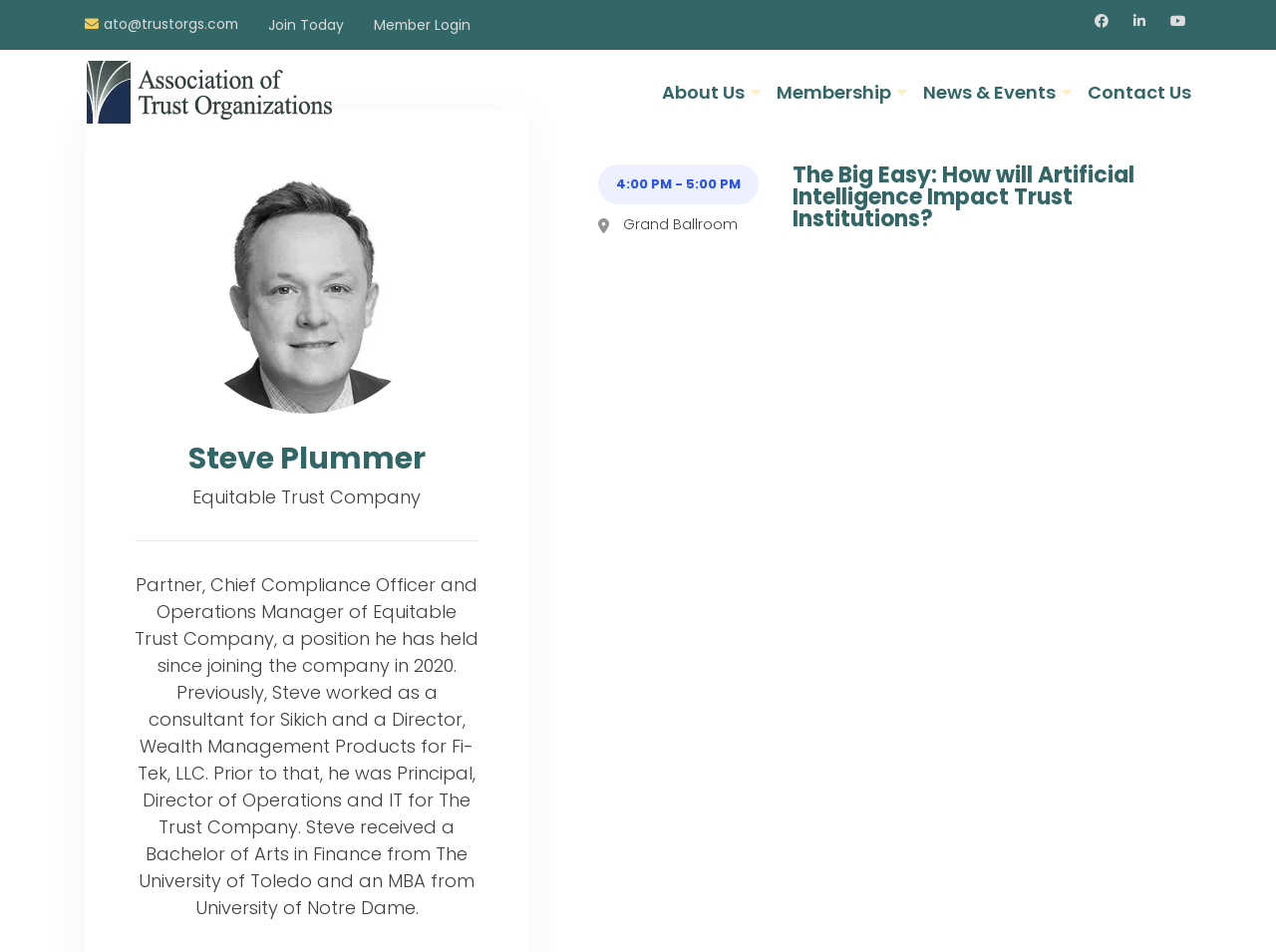What is Steve Plummer's previous company?
Provide a fully detailed and comprehensive answer to the question.

Based on the webpage, Steve Plummer's previous company is mentioned in the text 'Previously, Steve worked as a consultant for Sikich' which is part of his profile information.